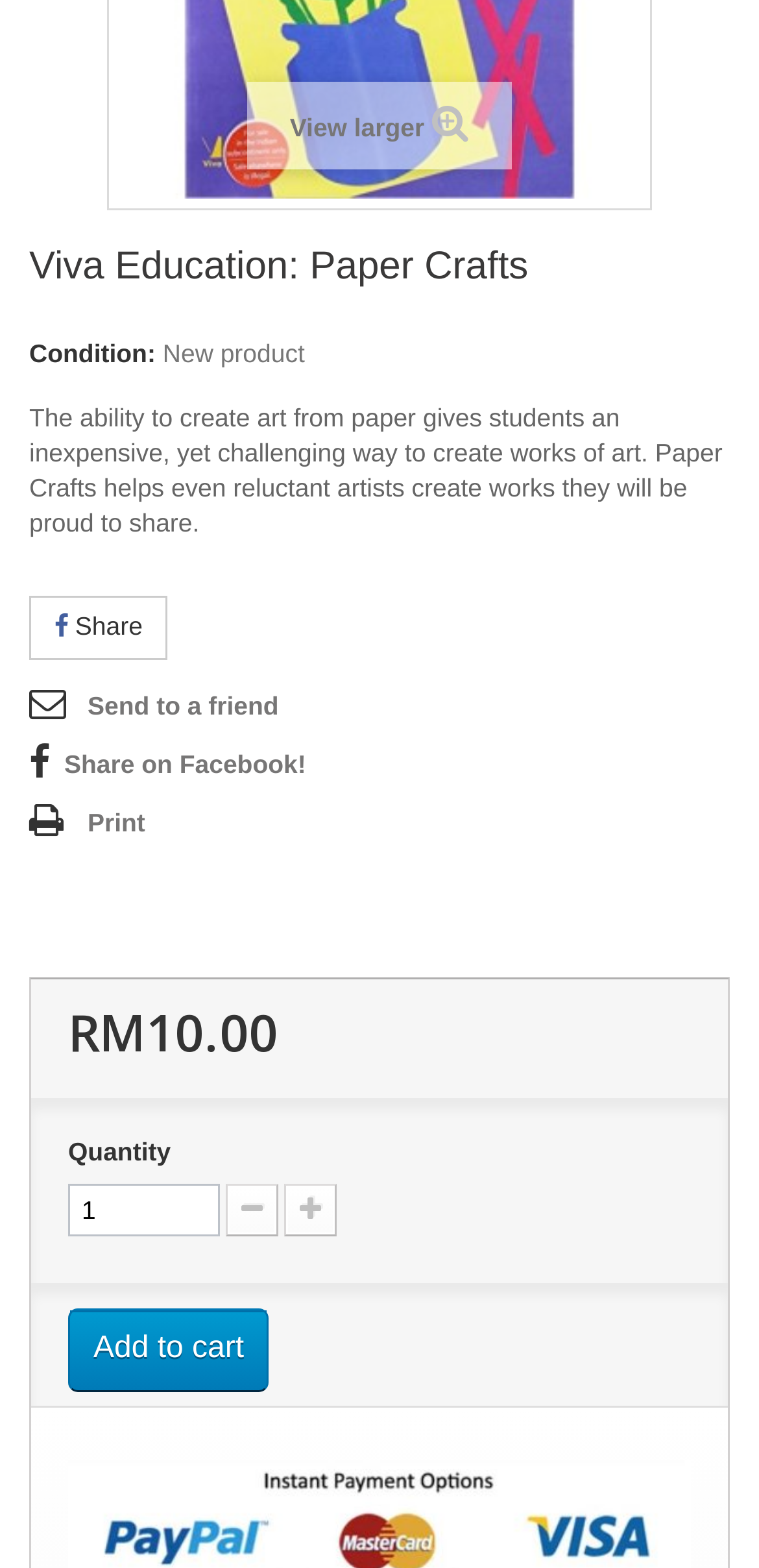Based on what you see in the screenshot, provide a thorough answer to this question: How can the product be shared?

The webpage provides options to share the product, including sharing on Facebook, sending to a friend, and printing, as indicated by the links and buttons below the product description.